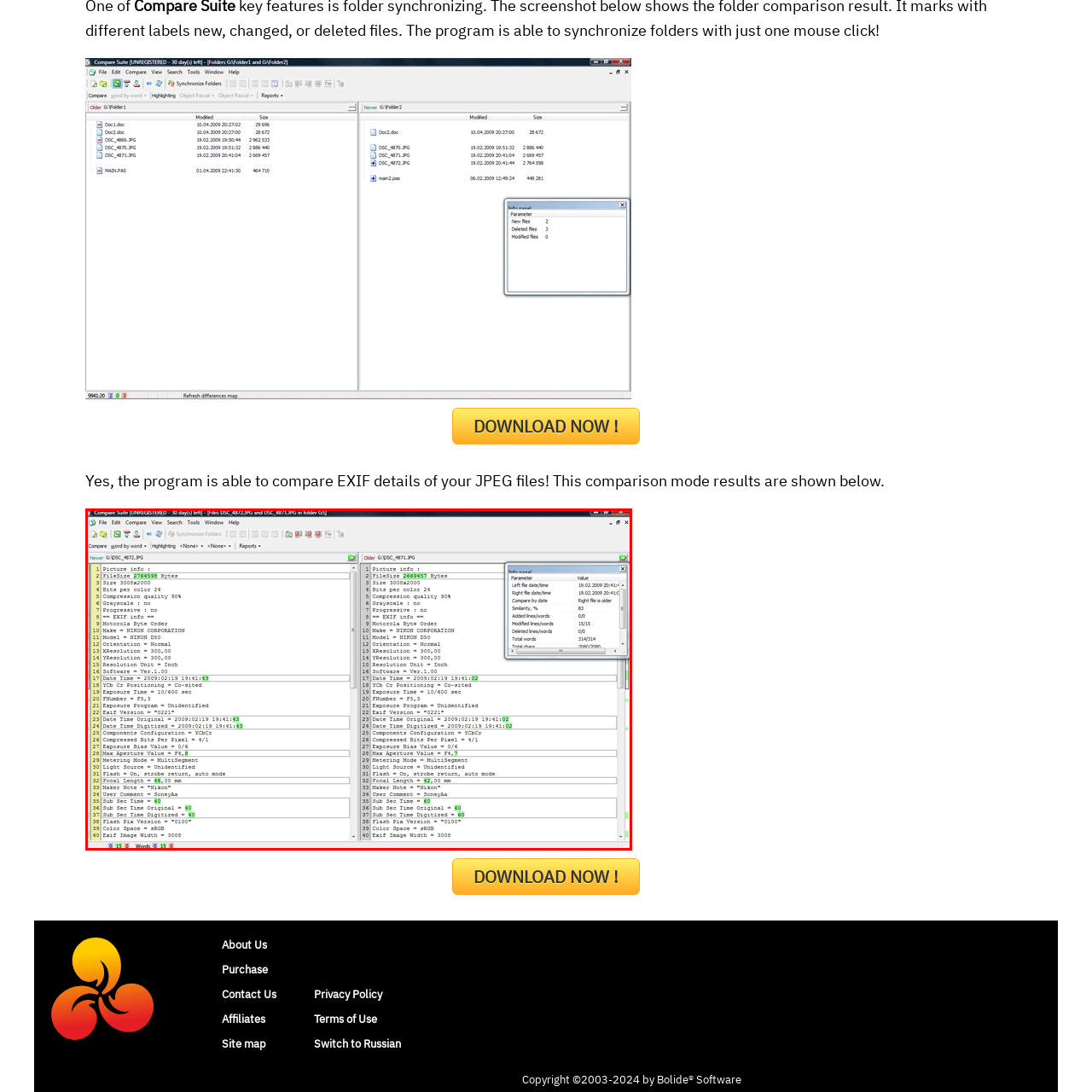Give an elaborate description of the visual elements within the red-outlined box.

The image displays a side-by-side comparison of two JPEG files, "GSC_4872.JPG" and "GYC_4871.JPG," using the Compare Suite software. The left panel contains the metadata and properties of the newer file, while the right panel showcases the older file's details. Key information includes file creation dates, image properties, camera settings, and additional metadata. The interface is designed for easy comparison, allowing users to quickly identify differences in the EXIF data, such as image quality, resolution, and camera model. A tooltip is visible in the upper right corner, providing additional file information for the older image. This visual representation aids users in file analysis and synchronization tasks, enhancing productivity for photographers and editors managing image libraries.